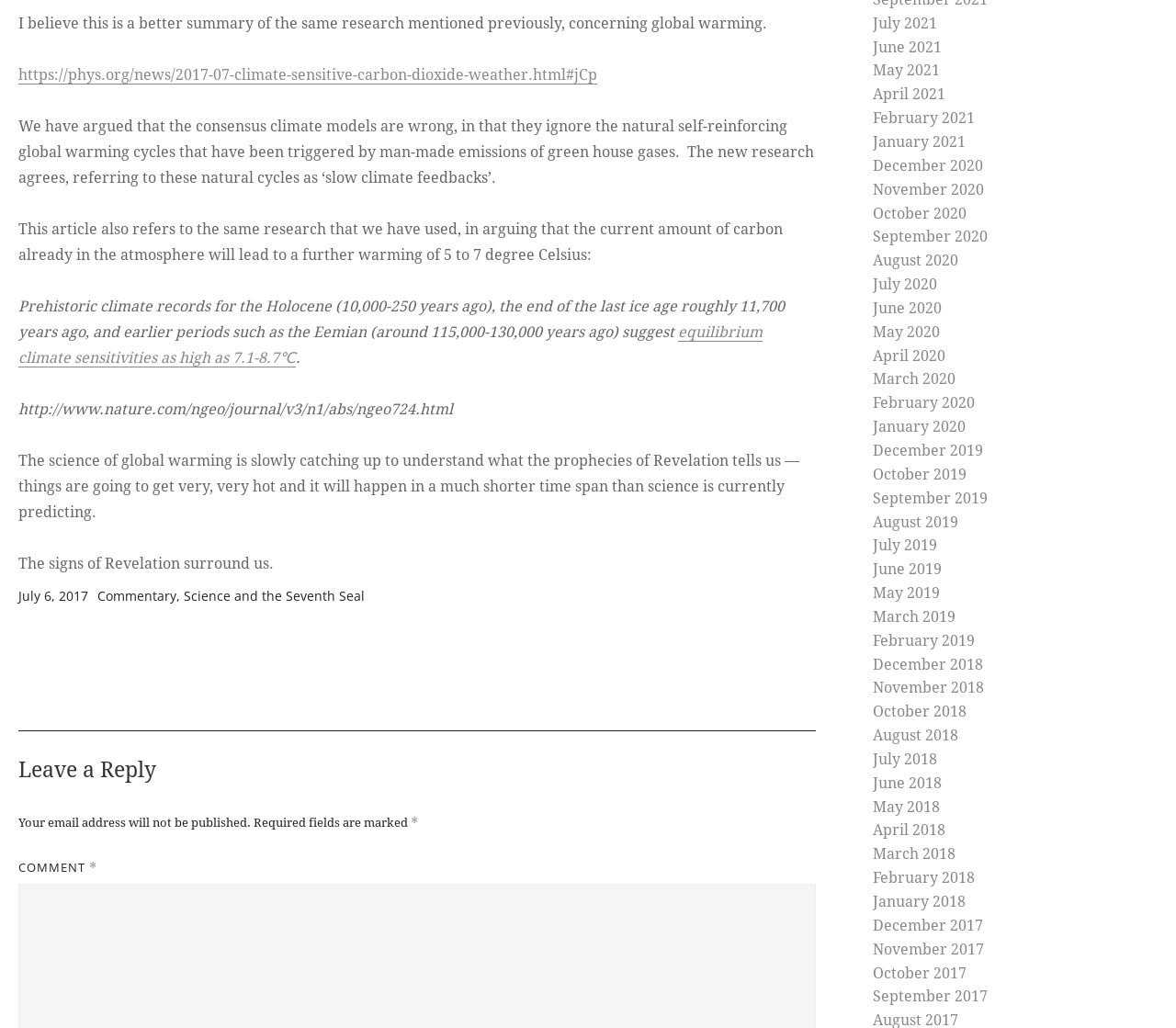Please identify the bounding box coordinates of the element I need to click to follow this instruction: "Visit the website about nature and geo journal".

[0.016, 0.39, 0.385, 0.407]